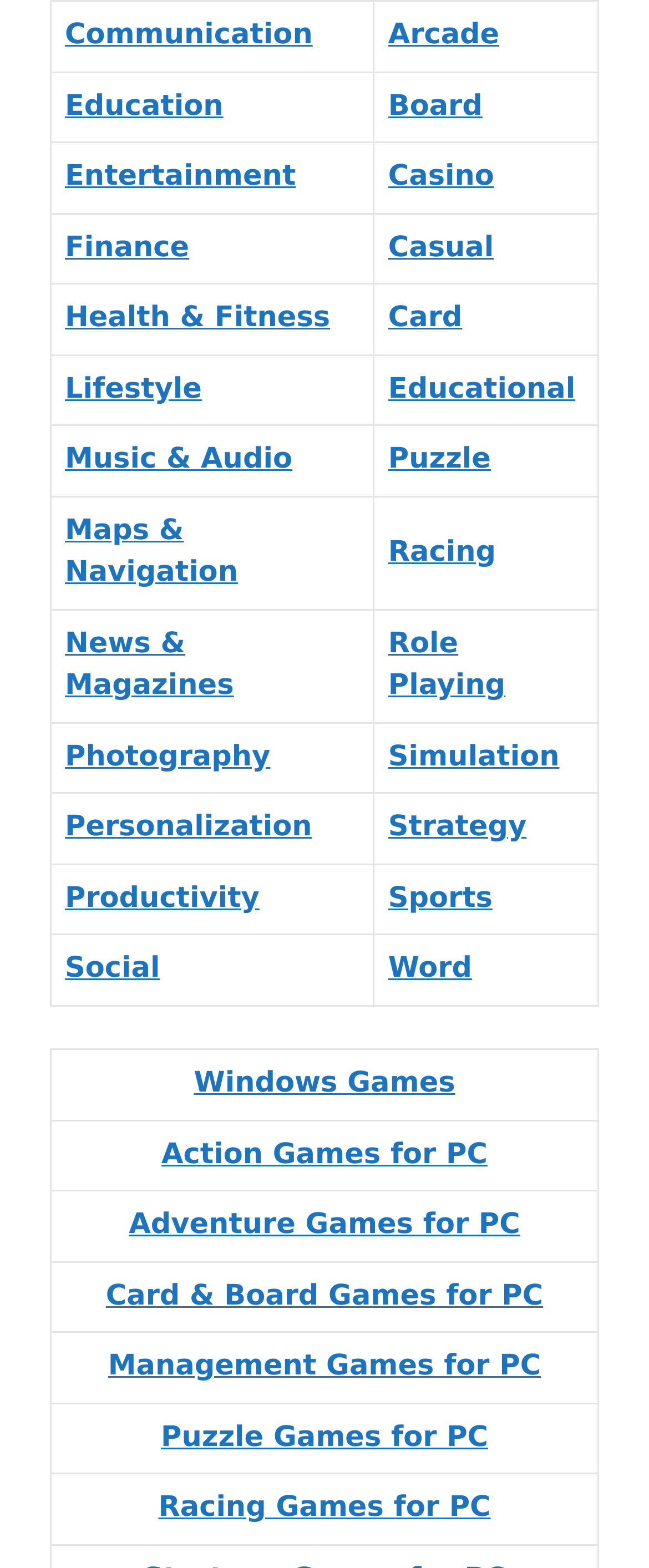What is the first category in the grid?
Provide a short answer using one word or a brief phrase based on the image.

Communication